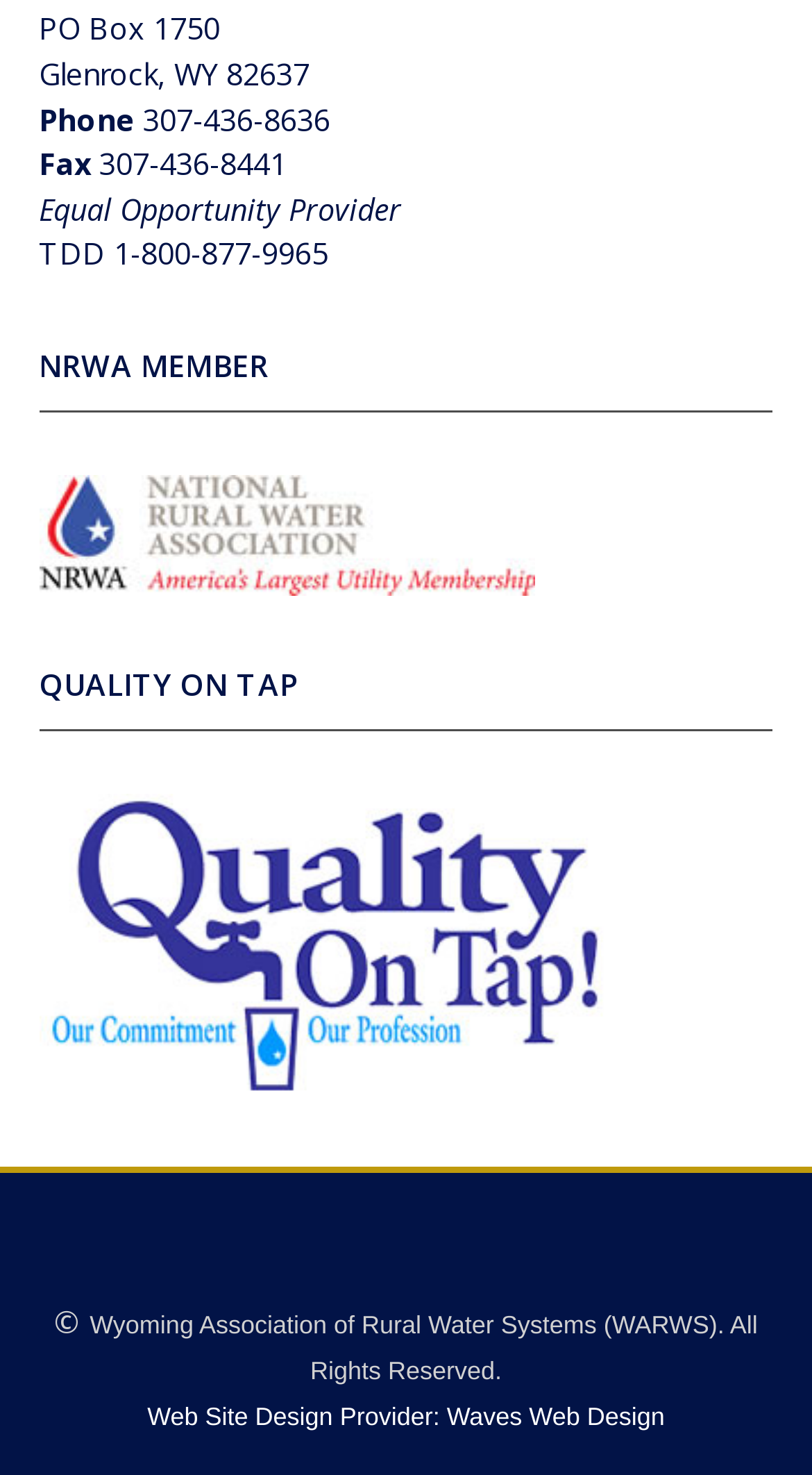Provide a brief response using a word or short phrase to this question:
What is the logo above the 'QUALITY ON TAP' heading?

NRWA logo